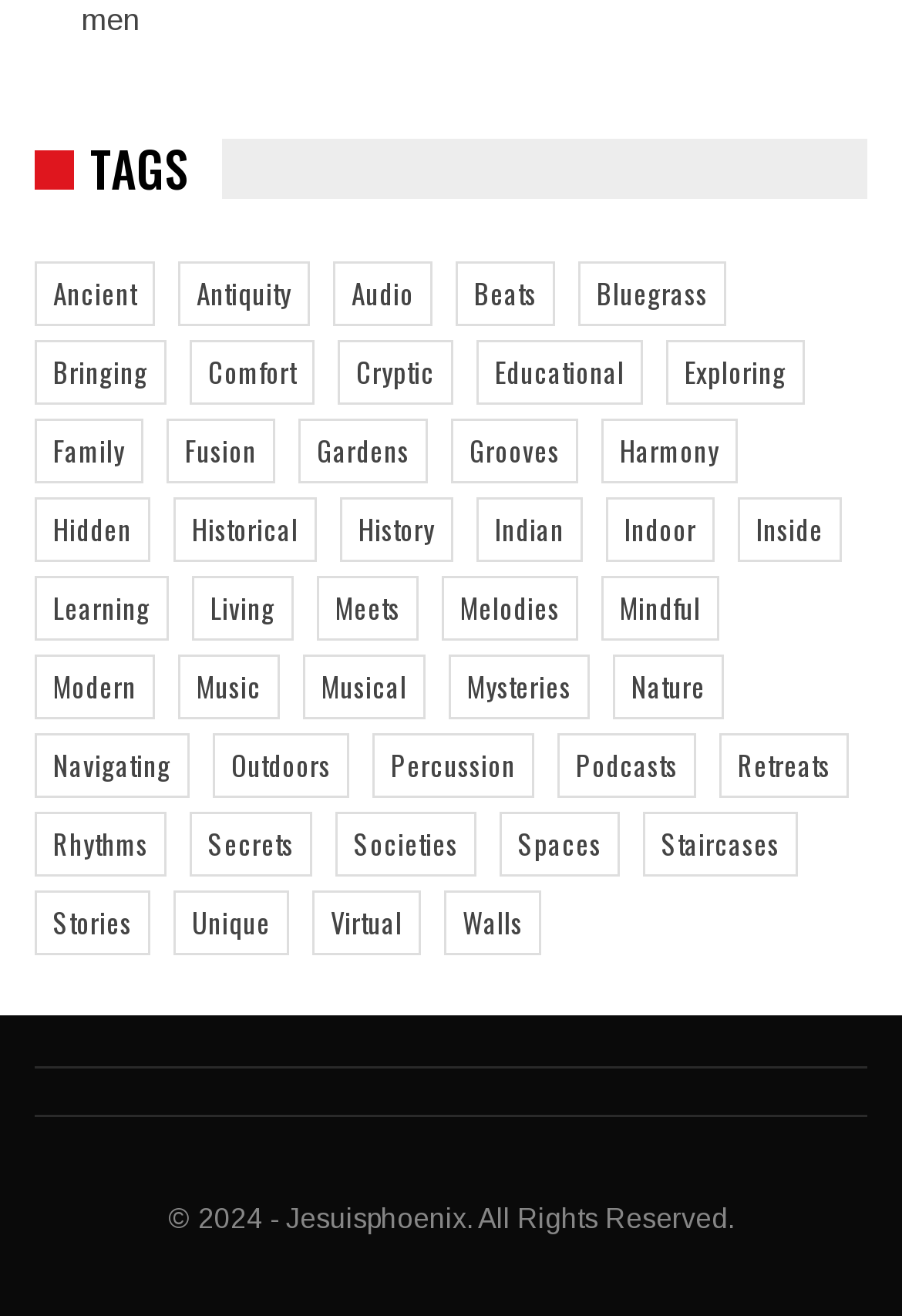Identify the bounding box coordinates of the section to be clicked to complete the task described by the following instruction: "Explore Educational". The coordinates should be four float numbers between 0 and 1, formatted as [left, top, right, bottom].

[0.528, 0.259, 0.713, 0.308]